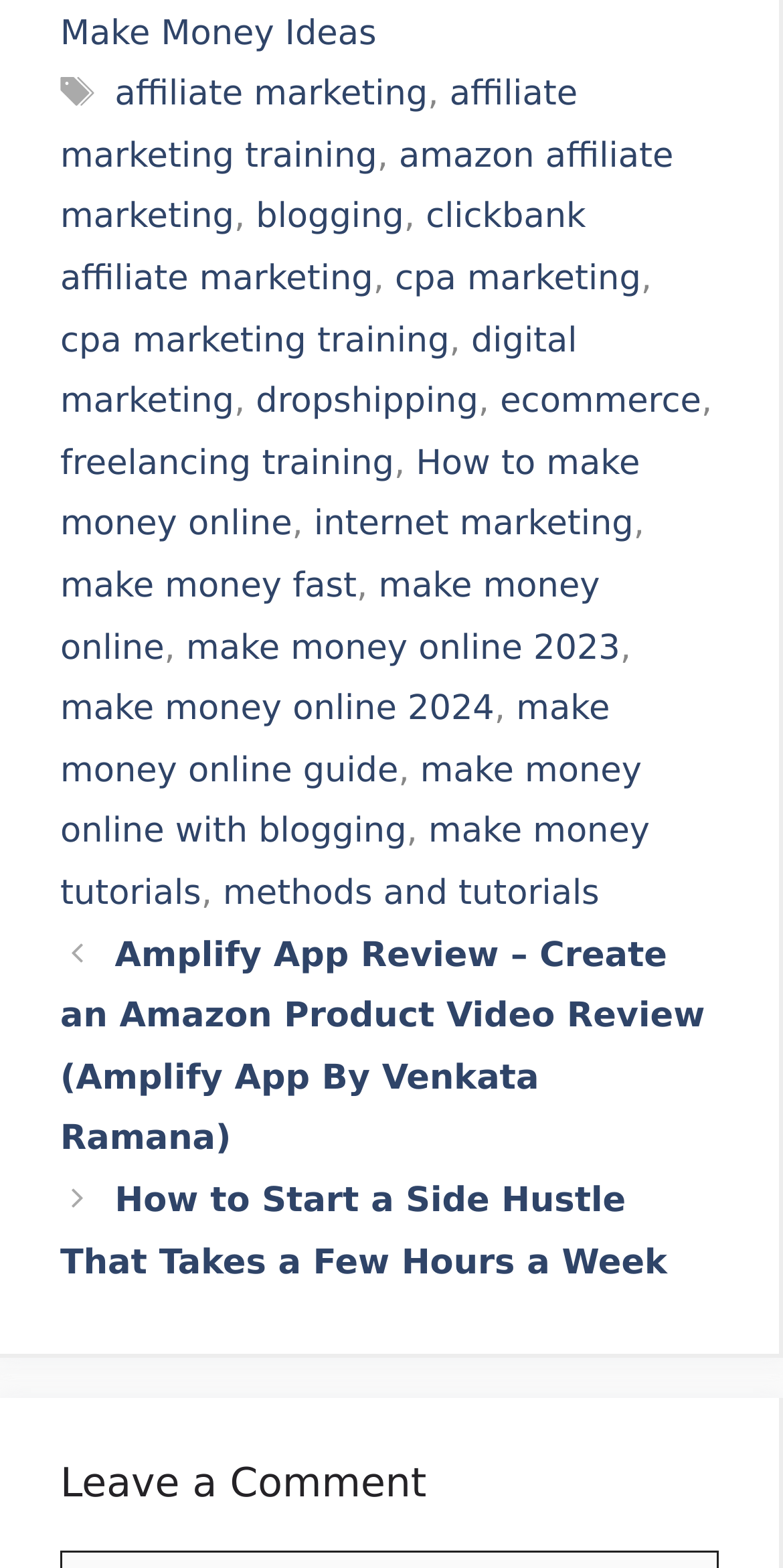Specify the bounding box coordinates for the region that must be clicked to perform the given instruction: "Read 'Amplify App Review – Create an Amazon Product Video Review'".

[0.077, 0.596, 0.9, 0.74]